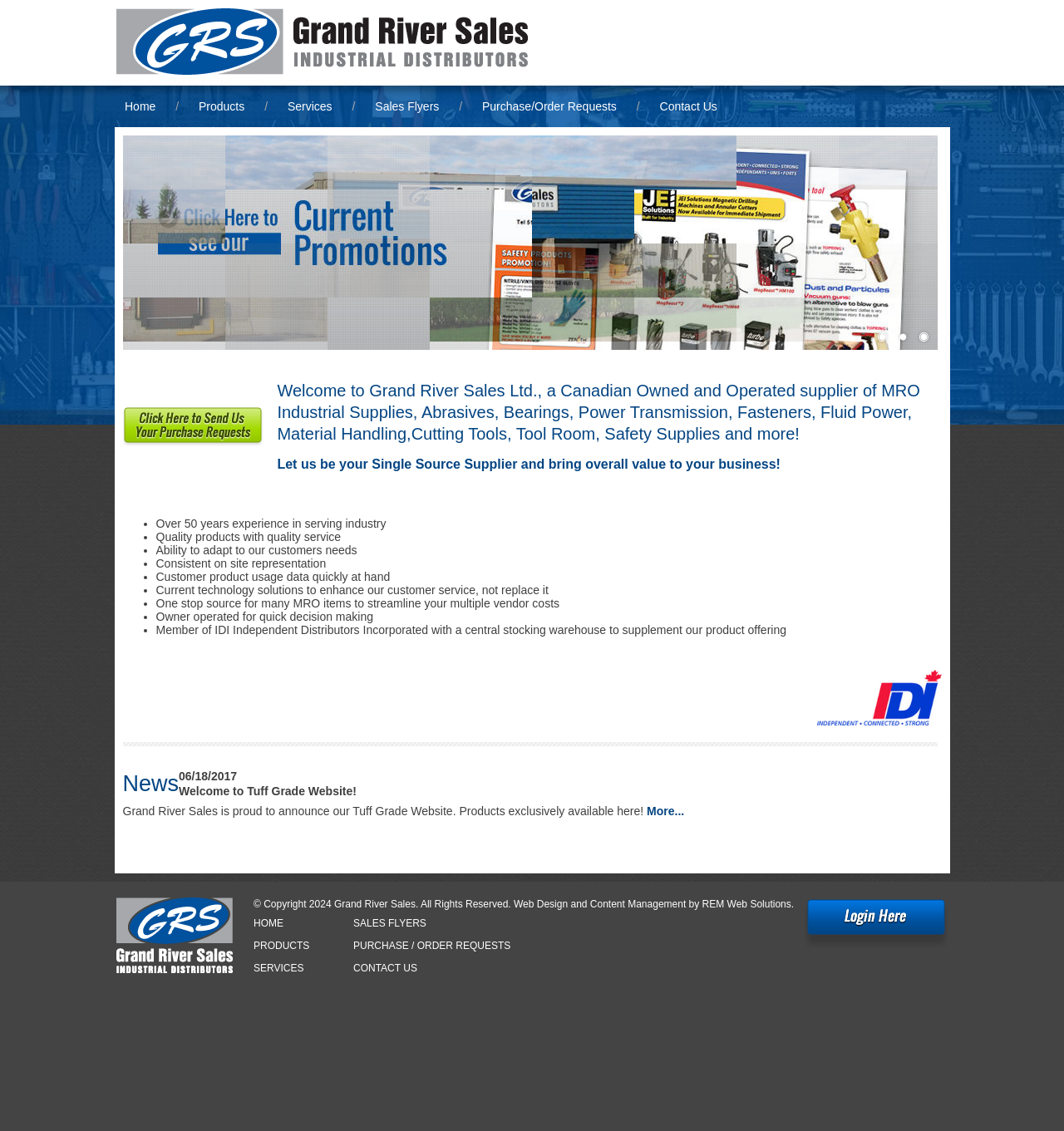Identify the bounding box coordinates for the UI element described as: "alt="Grand River Sales - Home"". The coordinates should be provided as four floats between 0 and 1: [left, top, right, bottom].

[0.109, 0.0, 0.891, 0.067]